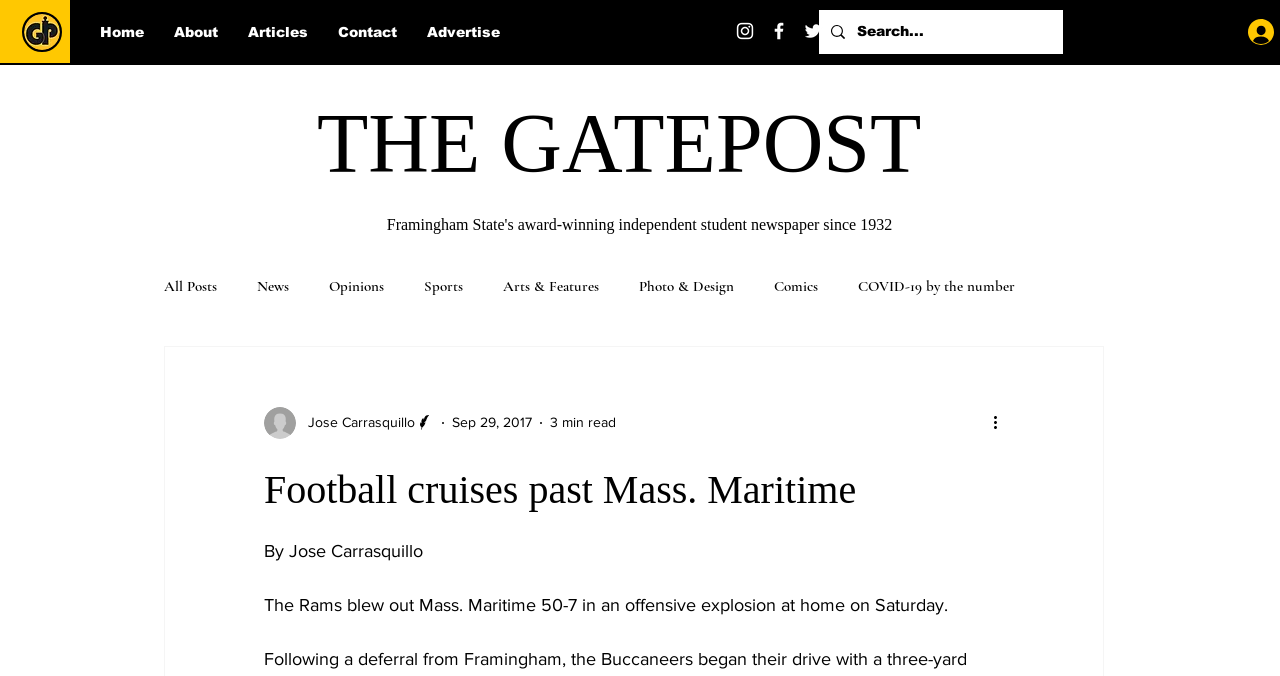What is the author's name of the article?
Based on the image content, provide your answer in one word or a short phrase.

Jose Carrasquillo